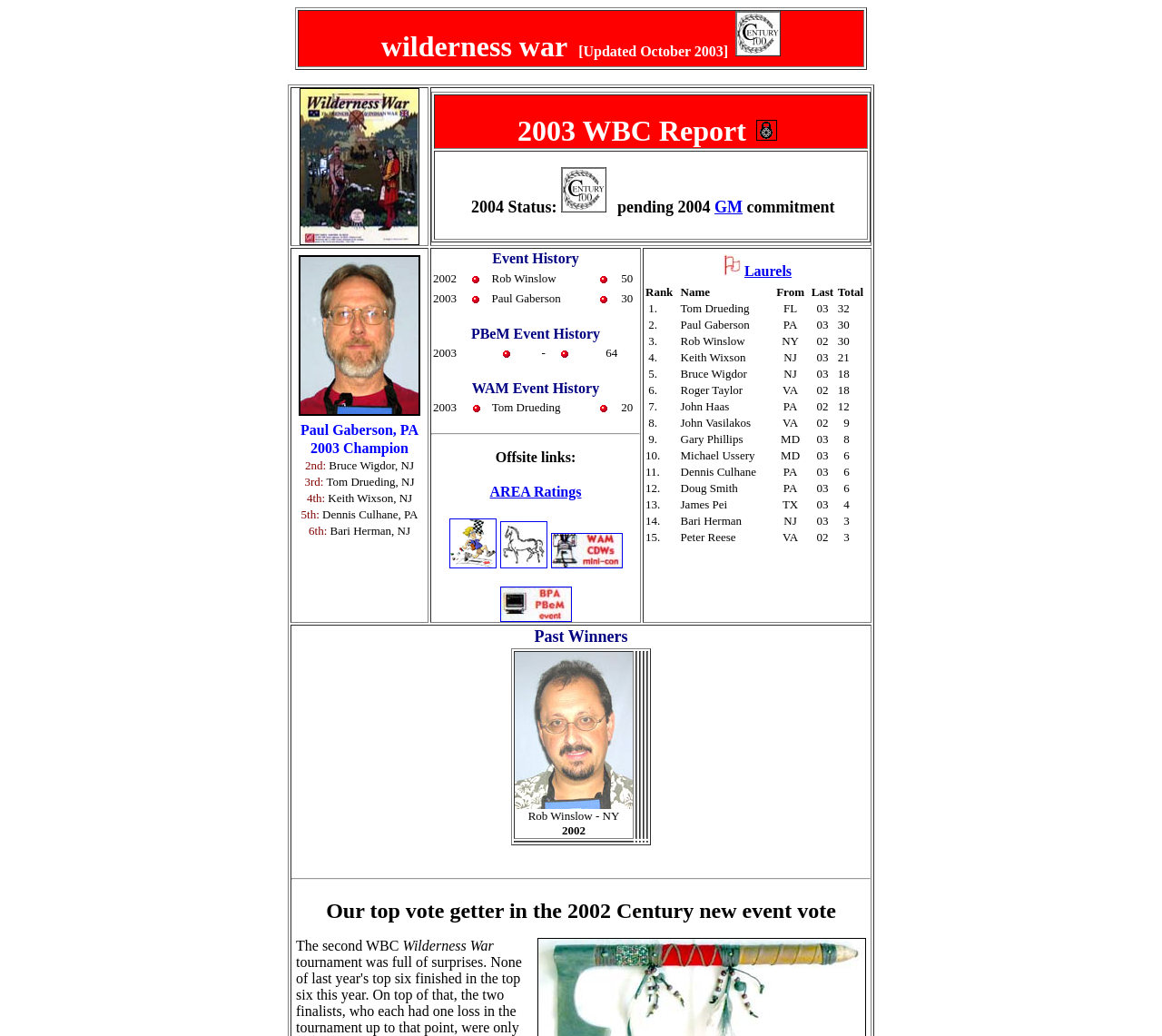Using the provided description: "Laurels", find the bounding box coordinates of the corresponding UI element. The output should be four float numbers between 0 and 1, in the format [left, top, right, bottom].

[0.641, 0.254, 0.681, 0.269]